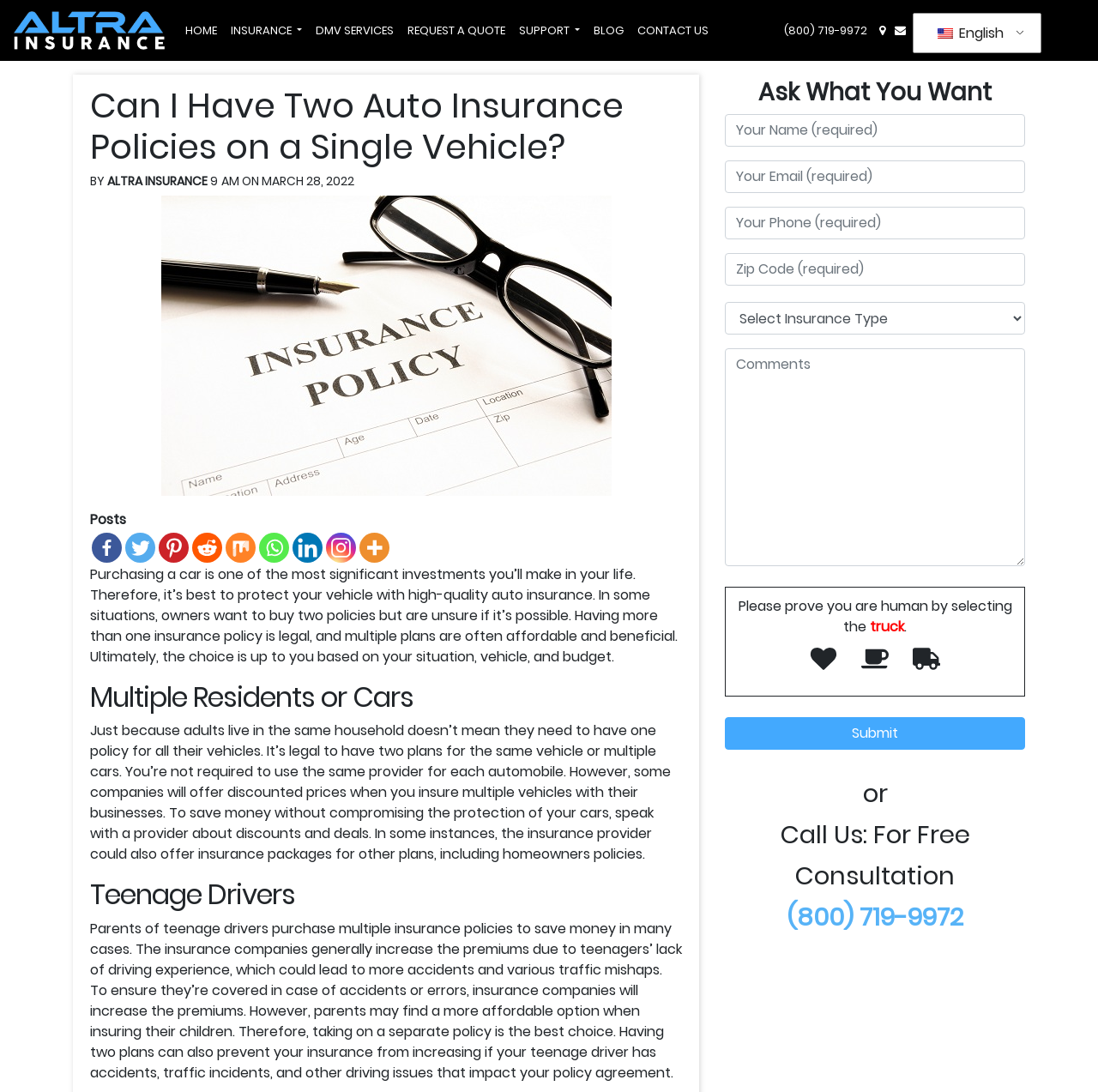Select the bounding box coordinates of the element I need to click to carry out the following instruction: "Click the 'Facebook' link".

[0.084, 0.488, 0.111, 0.515]